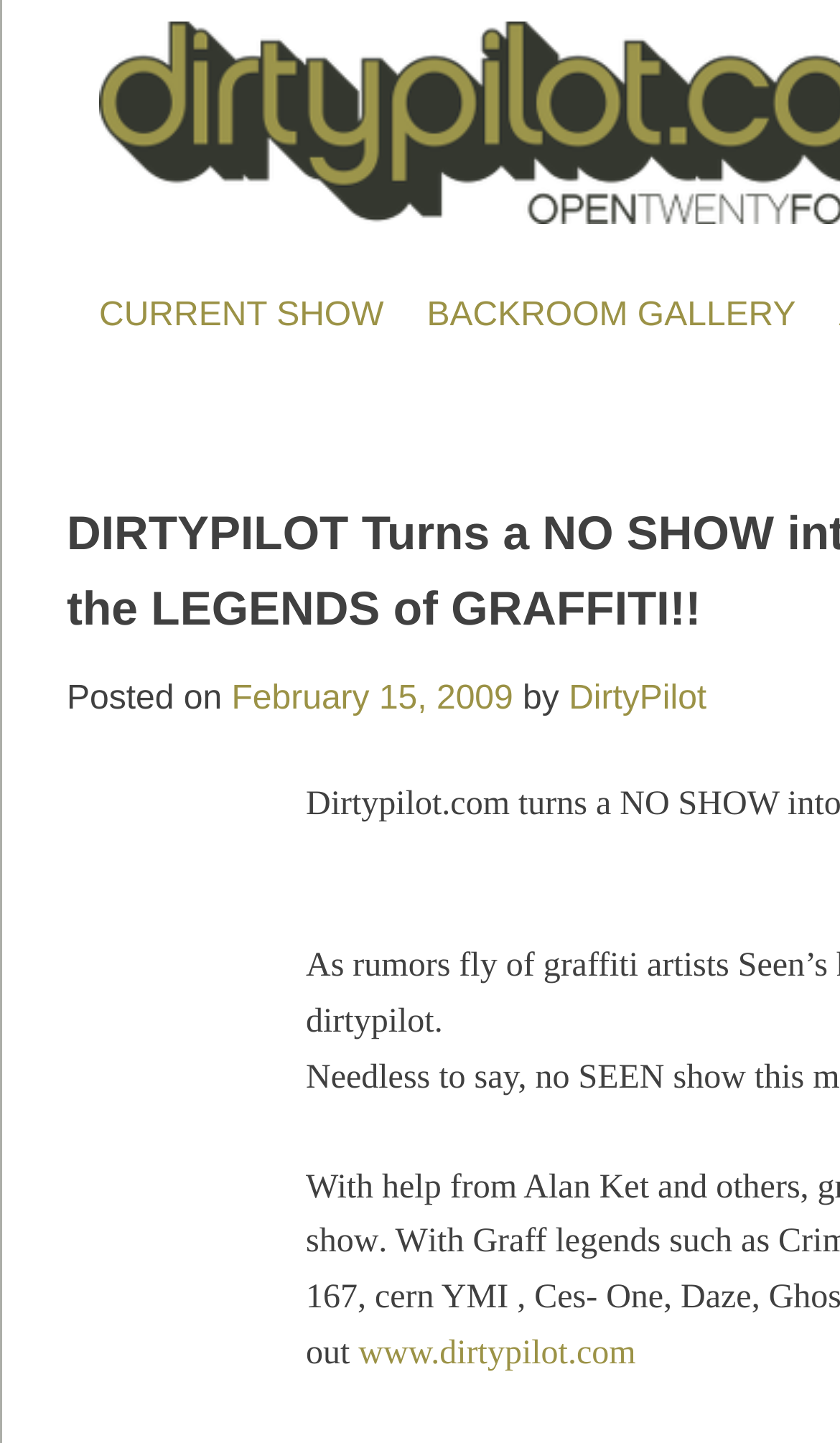What is the URL of the website?
Answer with a single word or phrase, using the screenshot for reference.

www.dirtypilot.com